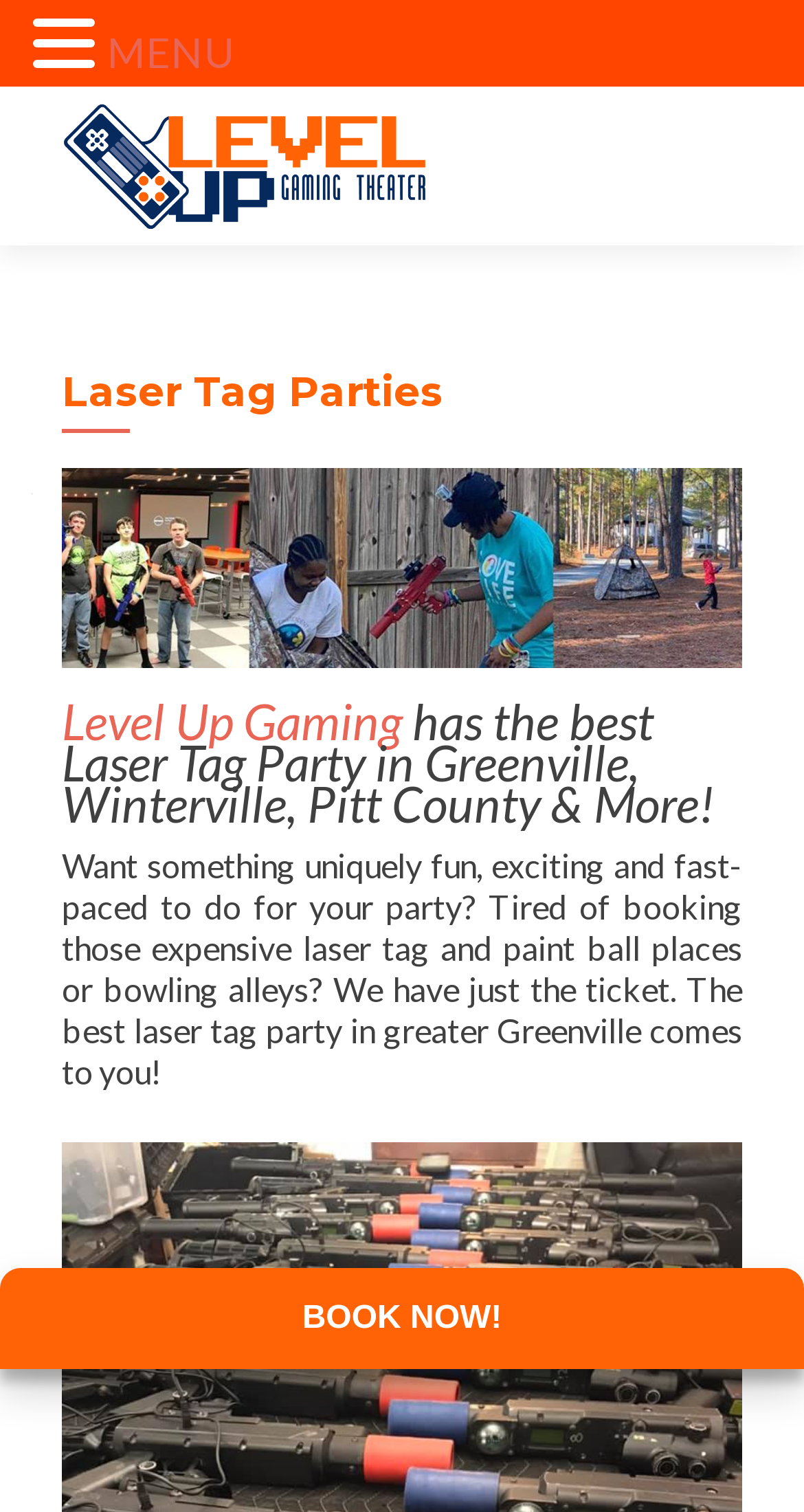Given the description "Add-On Fun!", provide the bounding box coordinates of the corresponding UI element.

[0.664, 0.291, 0.892, 0.339]